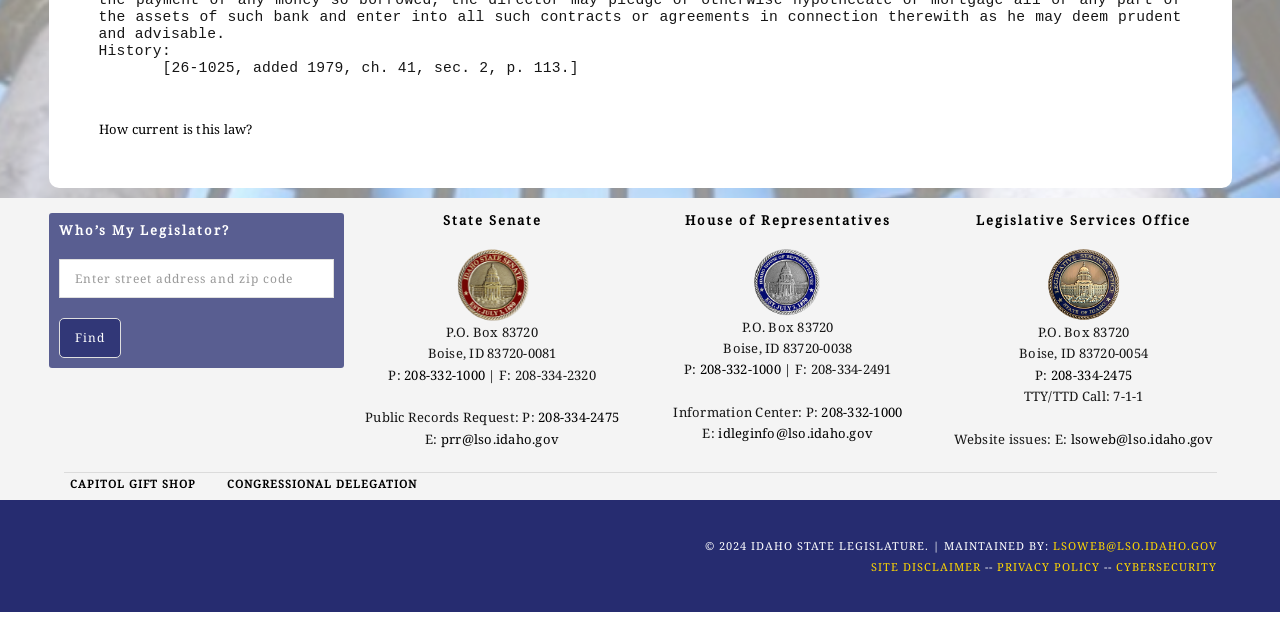Identify the bounding box for the UI element that is described as follows: "Capitol Gift Shop".

[0.054, 0.744, 0.153, 0.767]